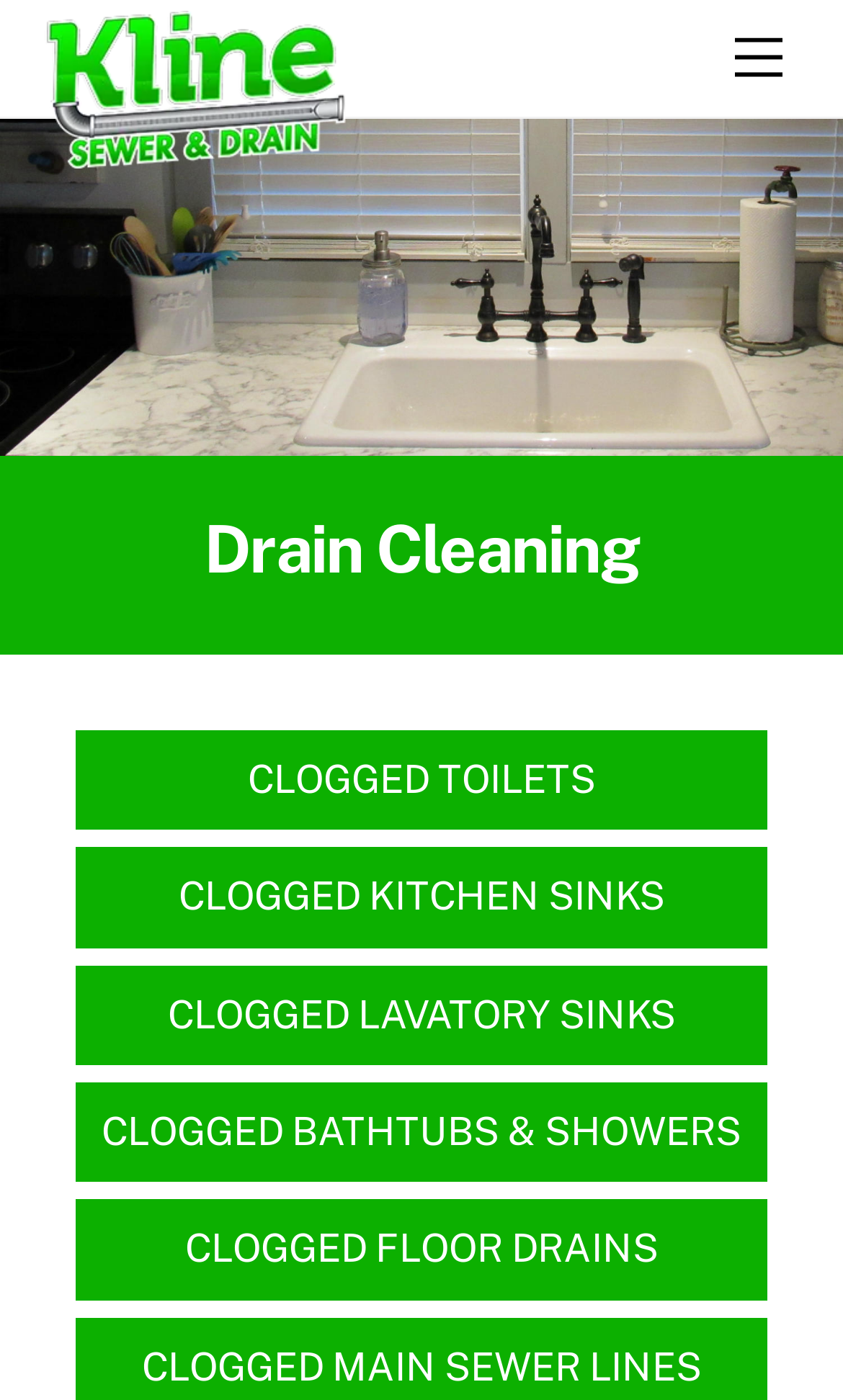From the element description: "title="Kline Sewer & Drain"", extract the bounding box coordinates of the UI element. The coordinates should be expressed as four float numbers between 0 and 1, in the order [left, top, right, bottom].

[0.05, 0.085, 0.409, 0.128]